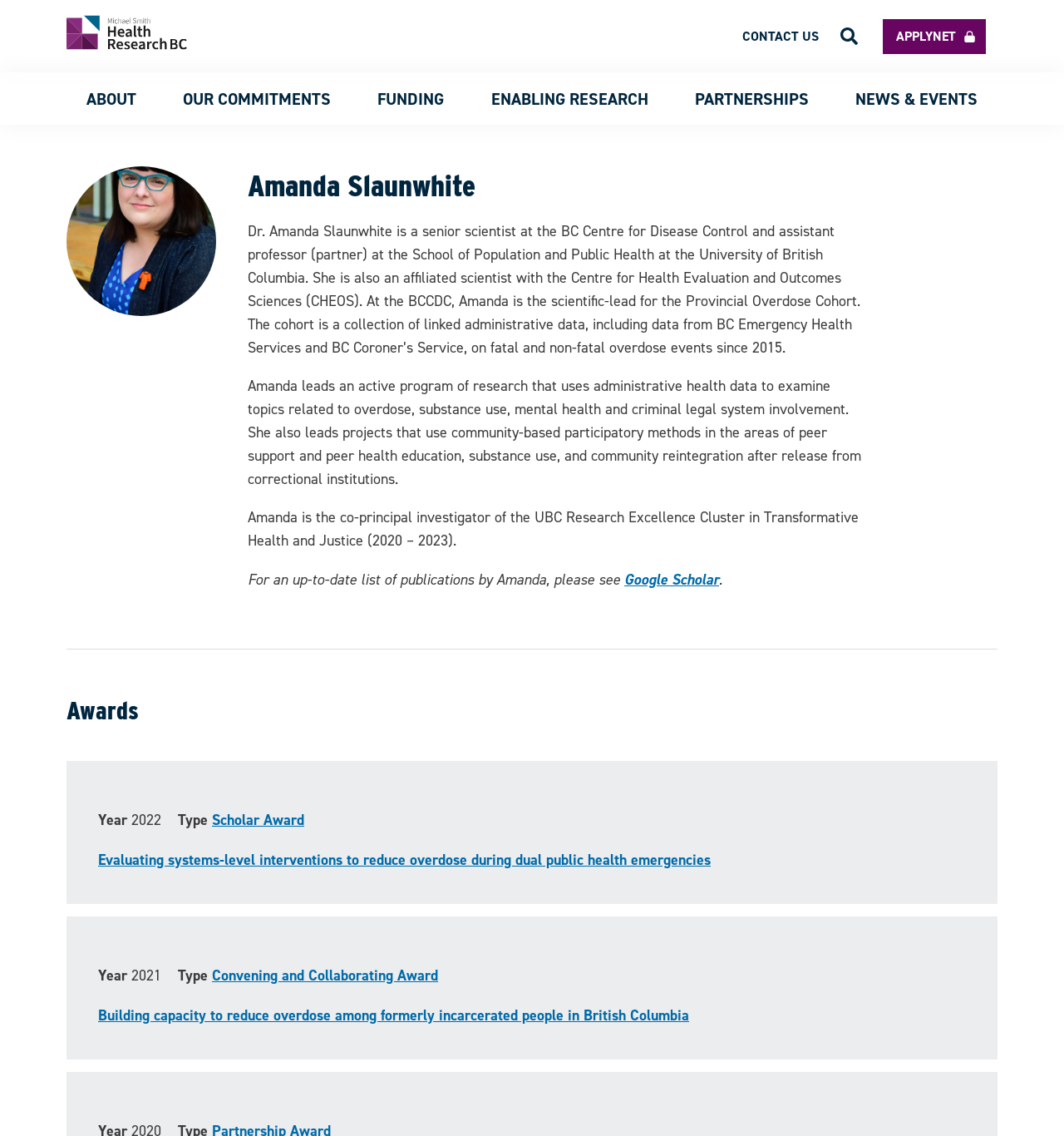What is the name of the research cluster Amanda is co-principal investigator of?
Based on the image, respond with a single word or phrase.

Transformative Health and Justice